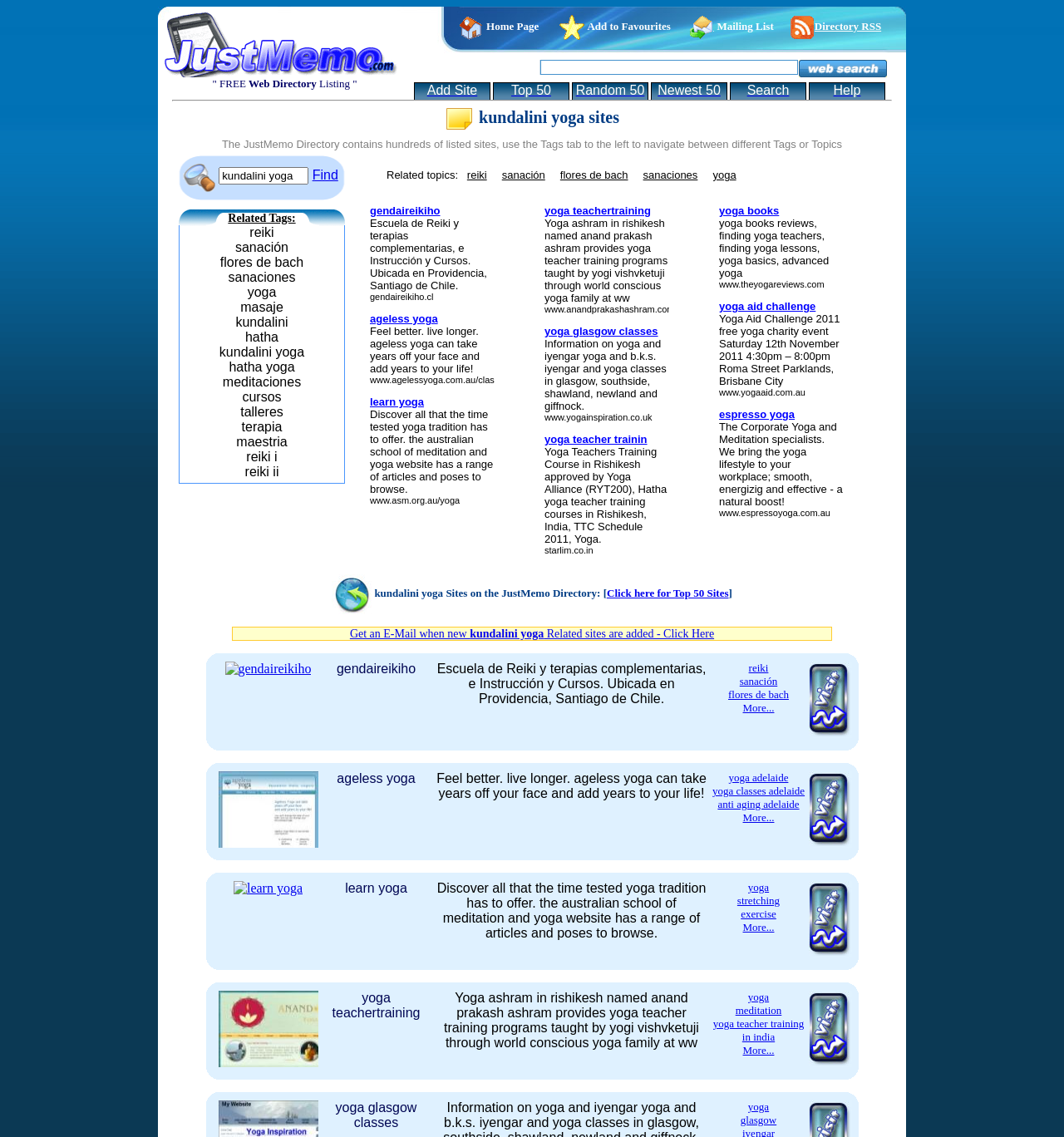What is the 'JustMemo Directory'?
Please give a detailed and elaborate answer to the question.

The 'JustMemo Directory' is a collection of websites, as indicated by the heading 'kundalini yoga Sites on the JustMemo Directory'. It appears to be a directory of websites related to kundalini yoga and other topics.